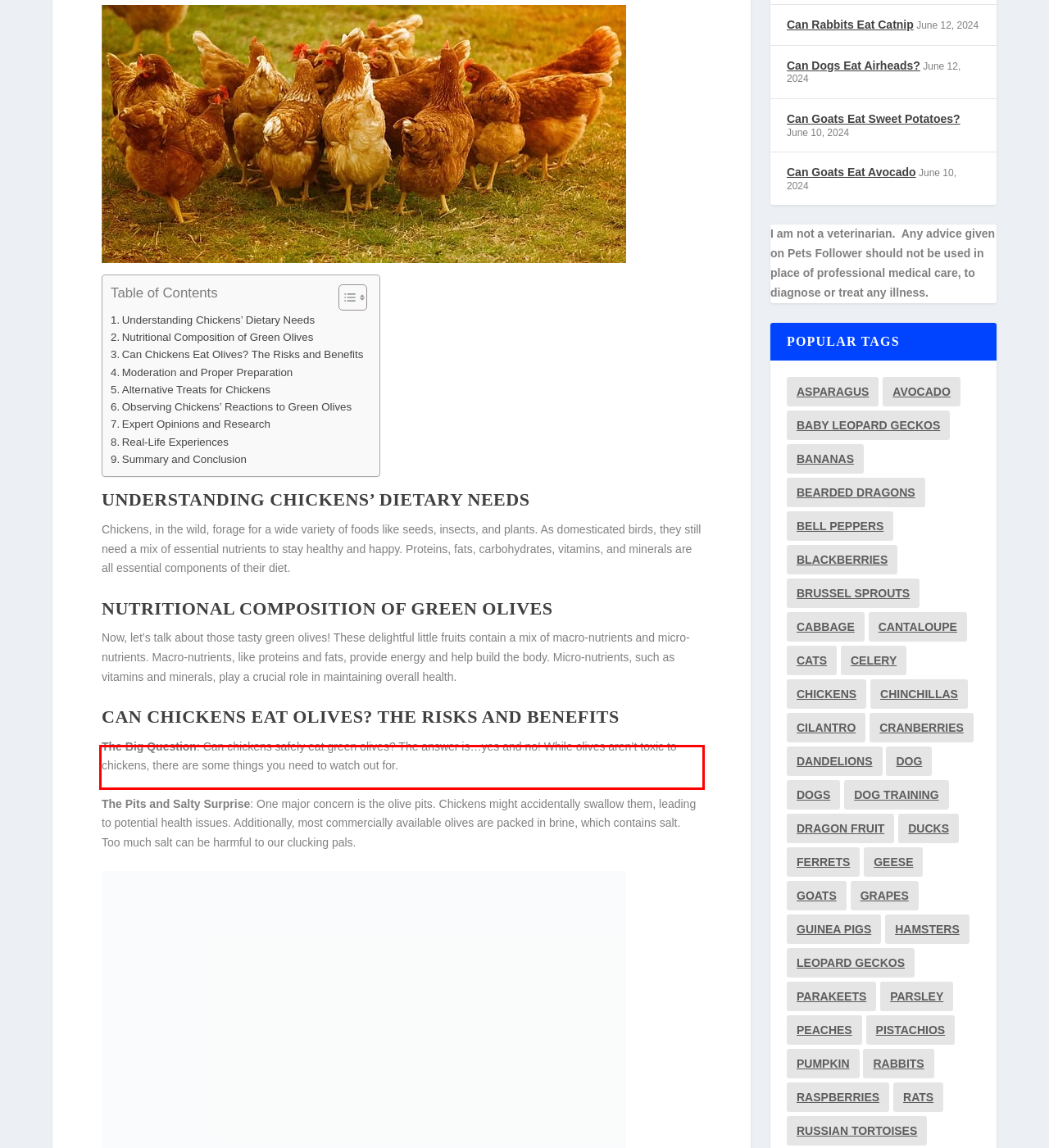Your task is to recognize and extract the text content from the UI element enclosed in the red bounding box on the webpage screenshot.

The Big Question: Can chickens safely eat green olives? The answer is…yes and no! While olives aren’t toxic to chickens, there are some things you need to watch out for.